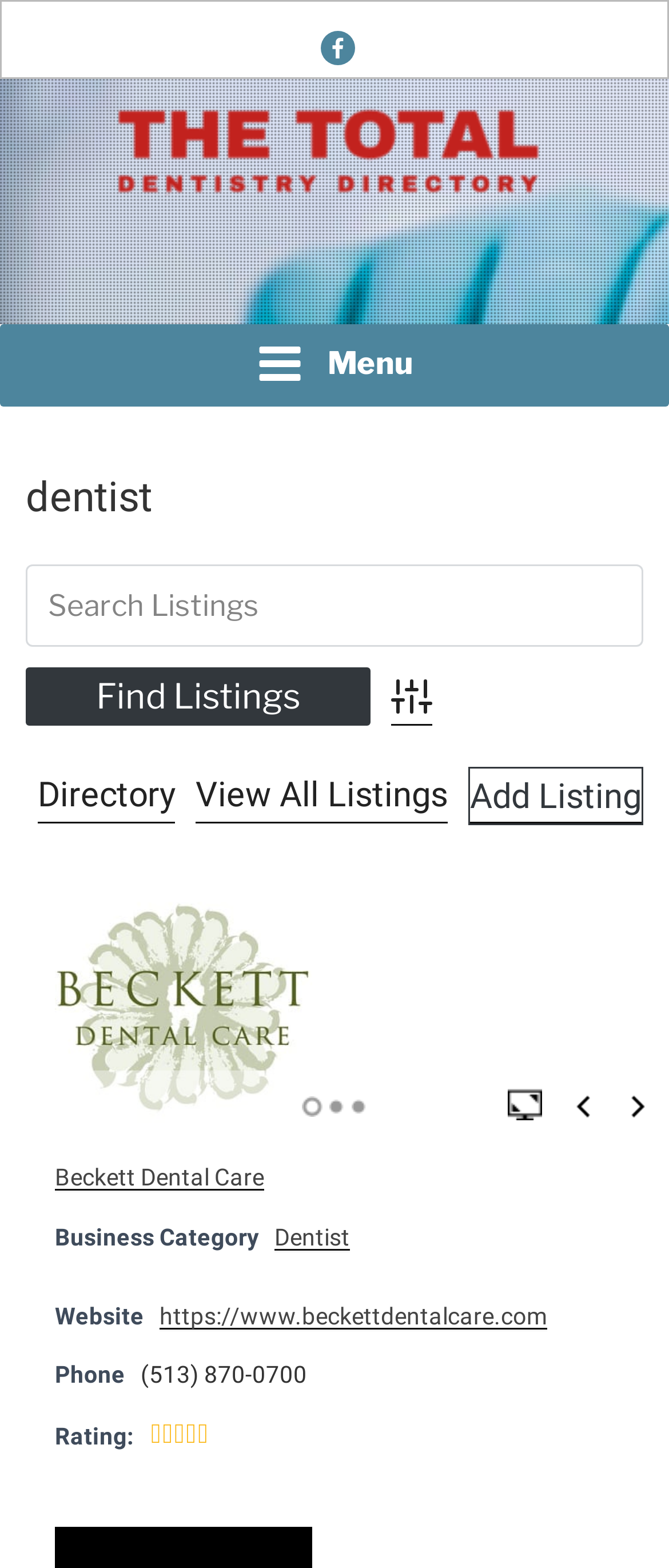What is the main category of the business listed?
Refer to the image and provide a thorough answer to the question.

I determined the main category of the business listed by looking at the 'Business Category' section of the webpage, which is located below the business name 'Beckett Dental Care'. The category is listed as 'Dentist'.